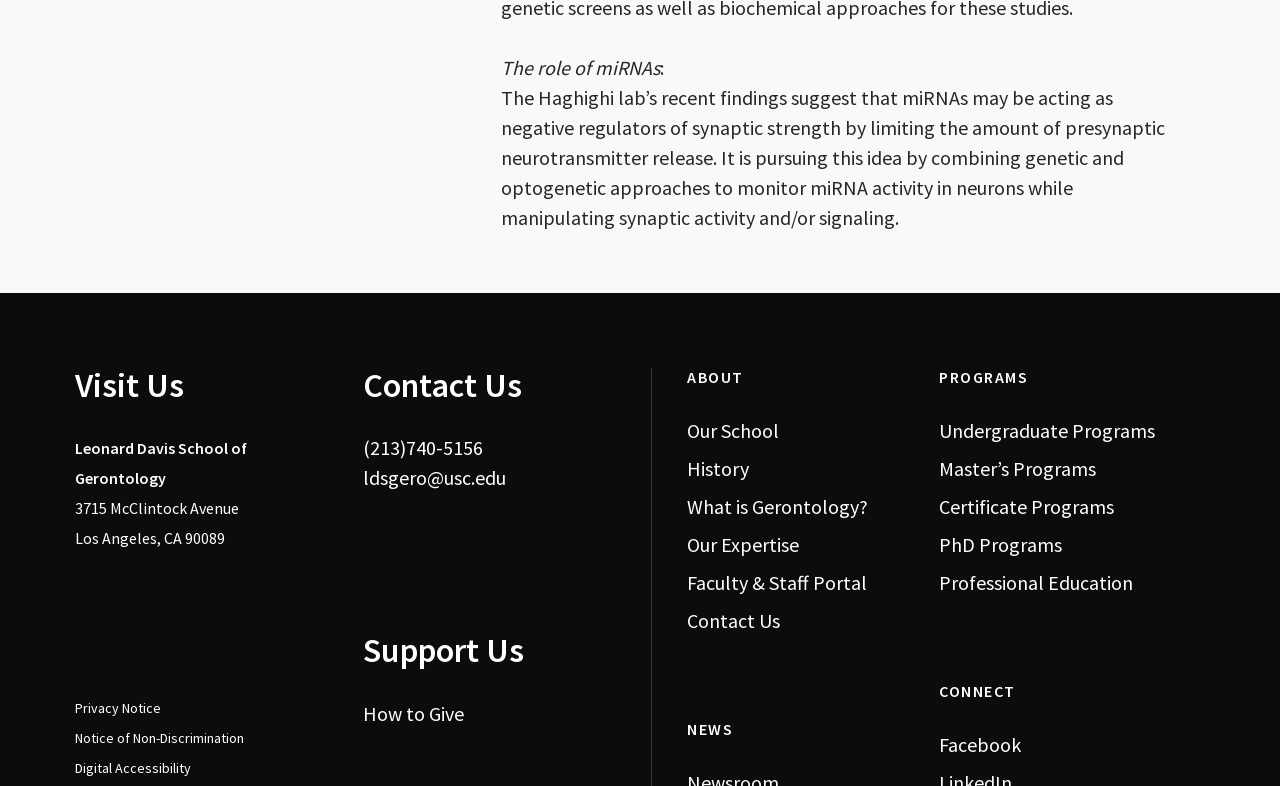Provide the bounding box coordinates, formatted as (top-left x, top-left y, bottom-right x, bottom-right y), with all values being floating point numbers between 0 and 1. Identify the bounding box of the UI element that matches the description: Trends Worldwide

None